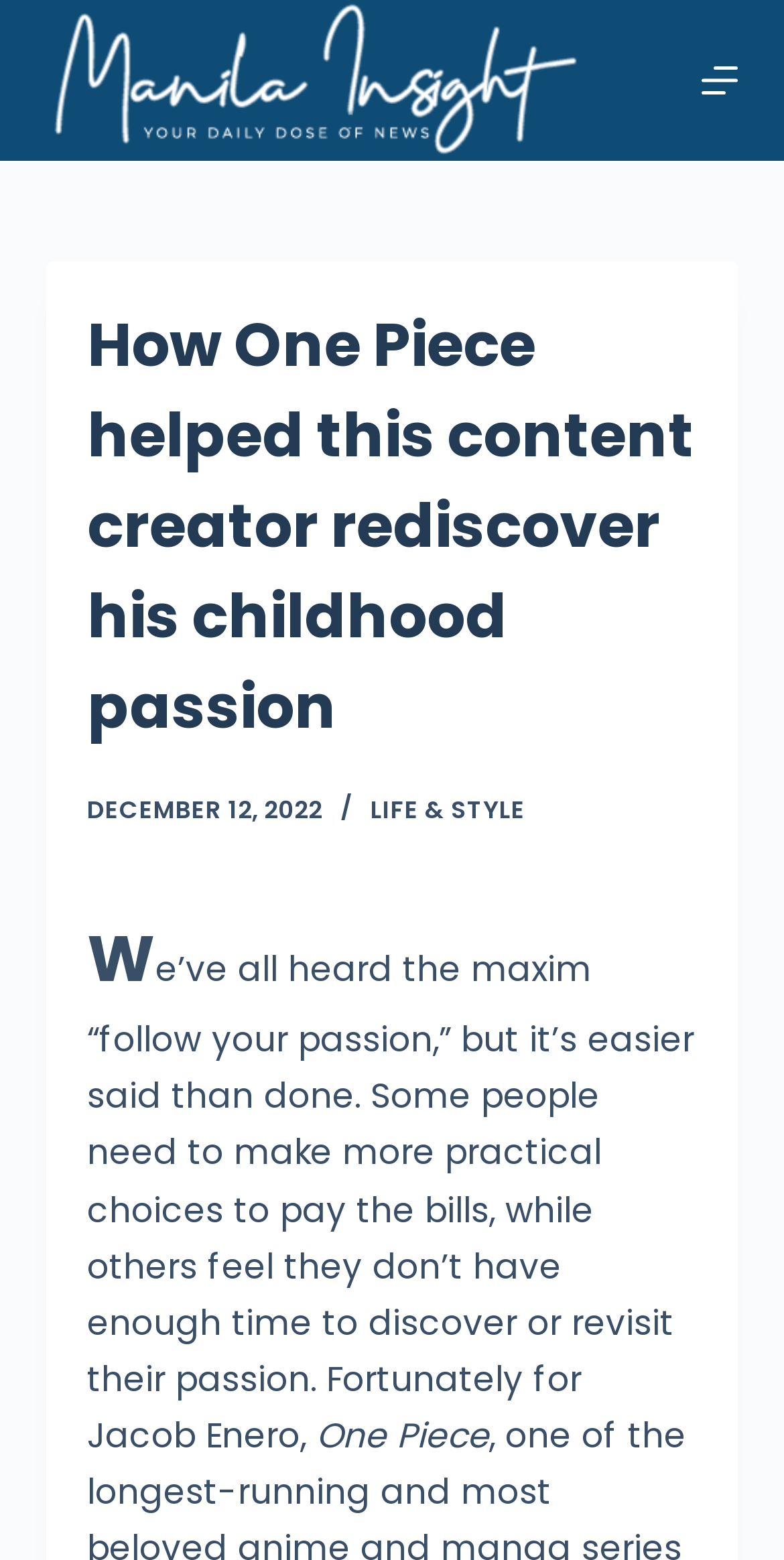Please determine the bounding box coordinates, formatted as (top-left x, top-left y, bottom-right x, bottom-right y), with all values as floating point numbers between 0 and 1. Identify the bounding box of the region described as: alt="Manila Insight logo"

[0.06, 0.0, 0.752, 0.103]